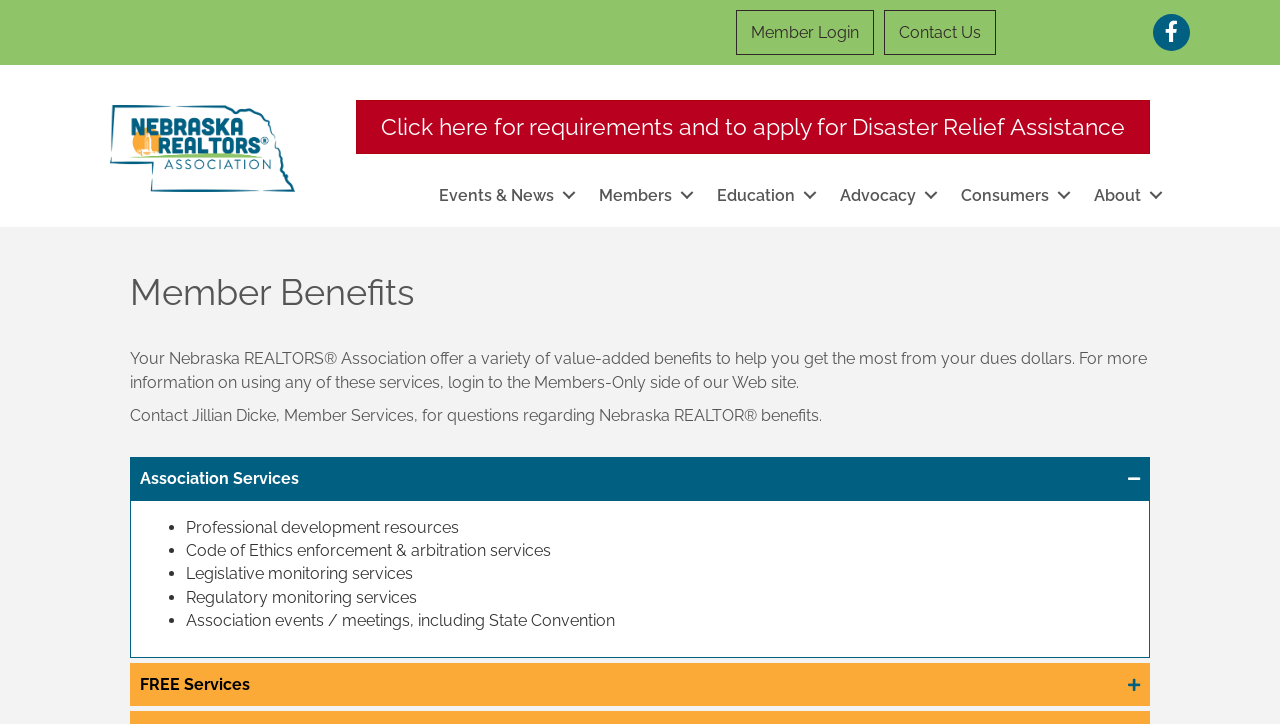Please determine the bounding box coordinates of the clickable area required to carry out the following instruction: "Click on the Association Services tab". The coordinates must be four float numbers between 0 and 1, represented as [left, top, right, bottom].

[0.102, 0.631, 0.898, 0.691]